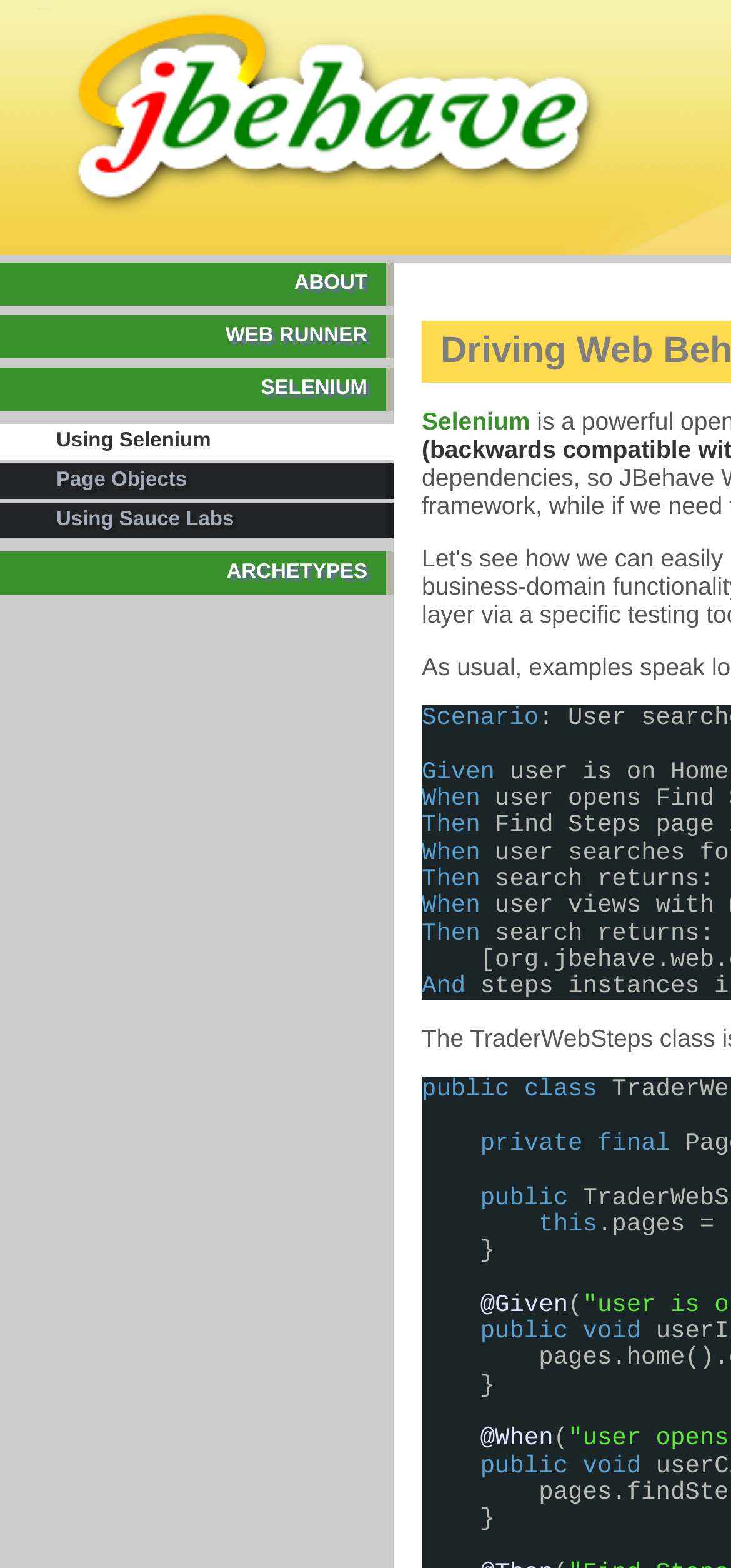Predict the bounding box coordinates of the area that should be clicked to accomplish the following instruction: "learn about Page Objects". The bounding box coordinates should consist of four float numbers between 0 and 1, i.e., [left, top, right, bottom].

[0.0, 0.295, 0.538, 0.318]